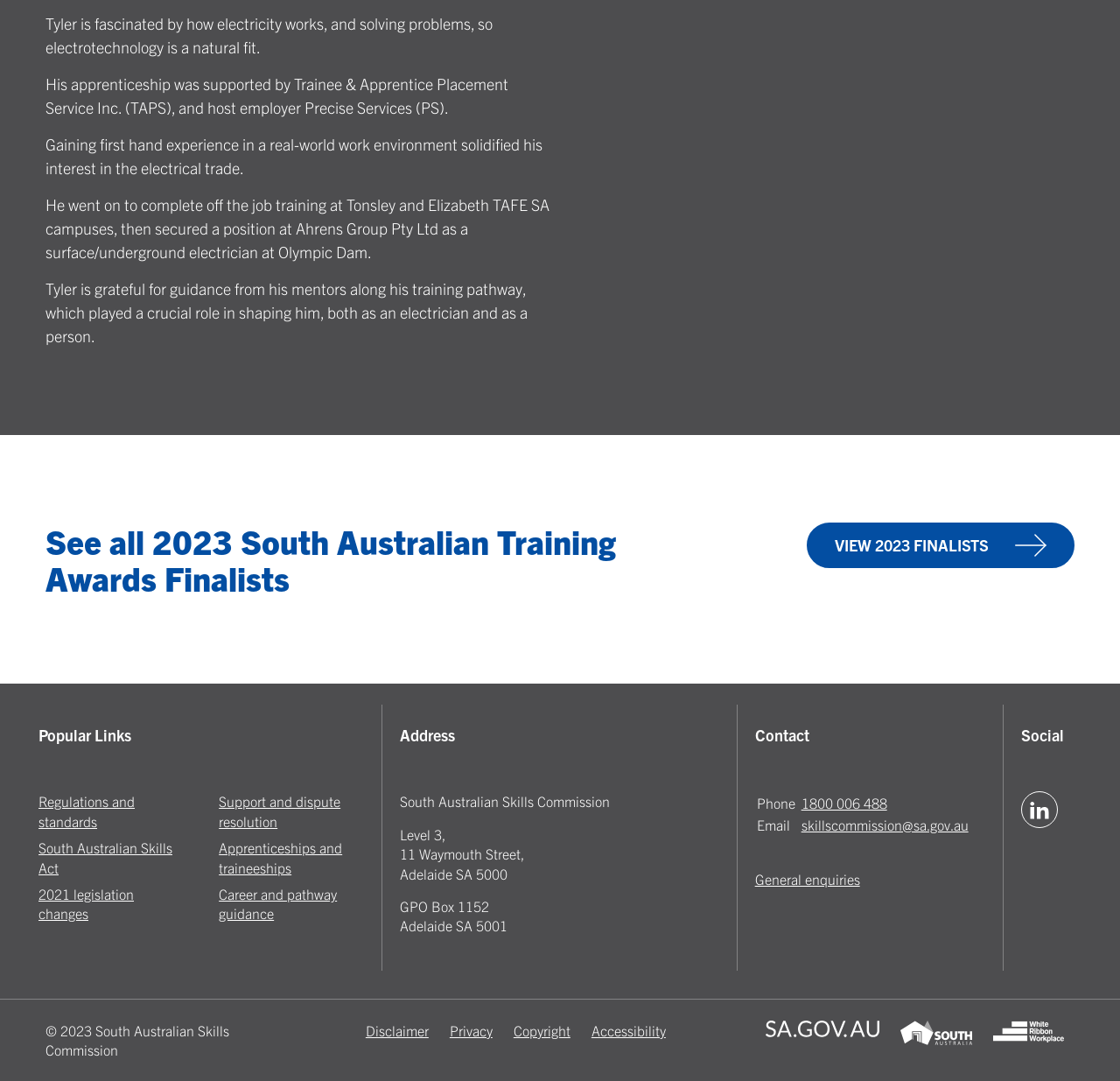Please specify the bounding box coordinates of the clickable region to carry out the following instruction: "Visit Regulations and standards". The coordinates should be four float numbers between 0 and 1, in the format [left, top, right, bottom].

[0.034, 0.733, 0.12, 0.767]